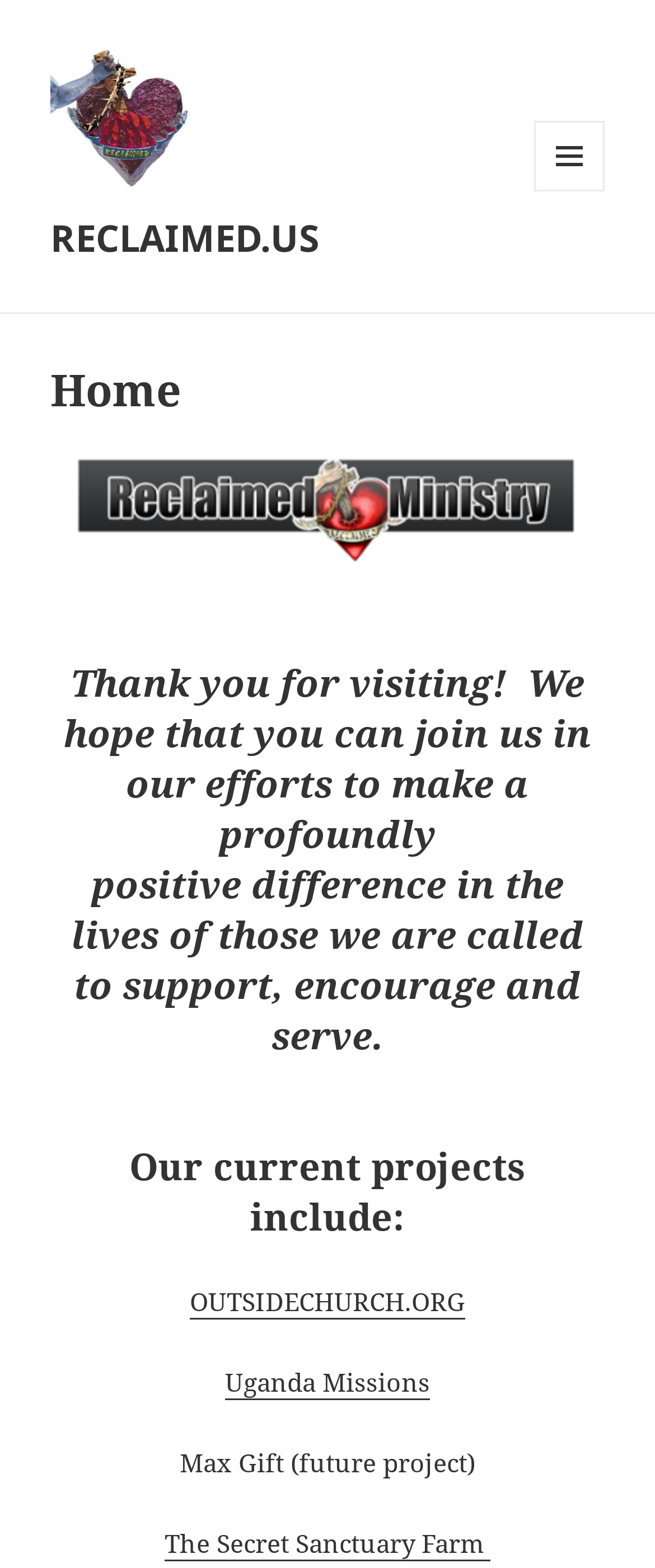Explain the features and main sections of the webpage comprehensively.

The webpage is titled "RECLAIMED.US – Supporting Good" and features a prominent logo image of "RECLAIMED.US" at the top left corner. Below the logo, there is a link with the same text "RECLAIMED.US". 

On the top right corner, there is a button labeled "MENU AND WIDGETS" which, when expanded, reveals a menu with several options. The menu is headed by a "Home" link, followed by a figure element. 

The main content of the webpage is a welcome message, which expresses gratitude for visiting and hopes to make a positive difference in people's lives. Below this message, there is a heading that introduces the current projects of the organization. 

The projects are listed as links, including "OUTSIDECHURCH.ORG", "Uganda Missions", and "The Secret Sanctuary Farm". There is also a static text element mentioning "Max Gift" as a future project.